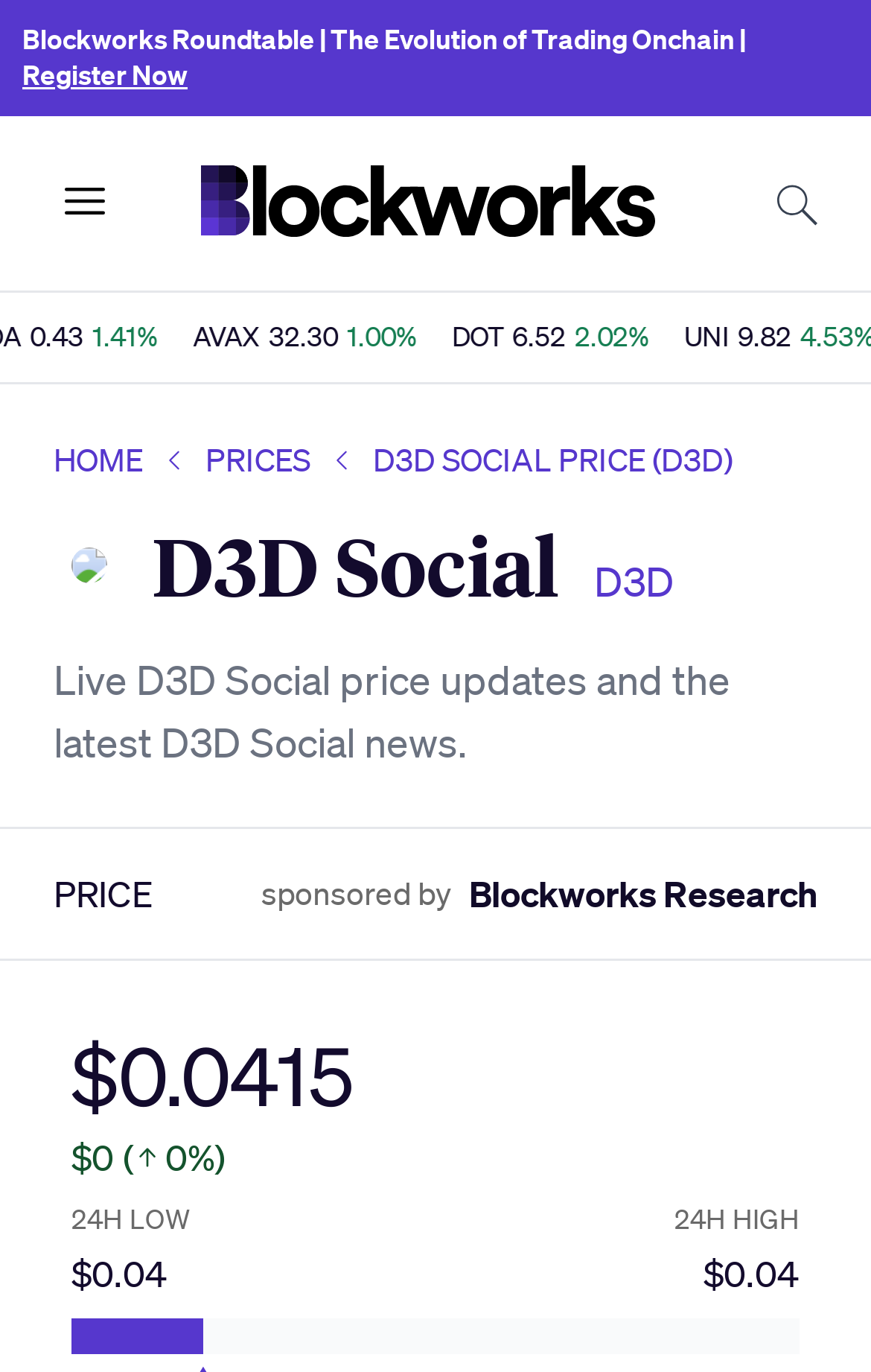Give a detailed explanation of the elements present on the webpage.

The webpage is focused on providing information about D3D Social, a cryptocurrency. At the top, there is a banner with a title "Blockworks Roundtable | The Evolution of Trading Onchain |" and a "Register Now" link. Next to it, there is an "Open menu" button. 

On the top-left, there is a navigation menu with links to the "Homepage", "Search", and other options. The "Homepage" link has an accompanying image. 

Below the navigation menu, there are three links with cryptocurrency prices and their percentage changes: DOT, UNI, and ATOM. 

Further down, there is a breadcrumb navigation with links to "HOME", "PRICES", and the current page "D3D SOCIAL PRICE (D3D)". Next to it, there is an image of the D3D logo. 

The main content of the page is divided into two sections. On the left, there is a heading "D3D SocialD3D" and some static text describing the page's content, including "Live price updates and the latest news." 

On the right, there is a section with the current price of D3D Social, which is $0.0415, and its 24-hour low and high prices. The prices are accompanied by percentage changes. This section is sponsored by Blockworks Research, which is linked at the bottom.